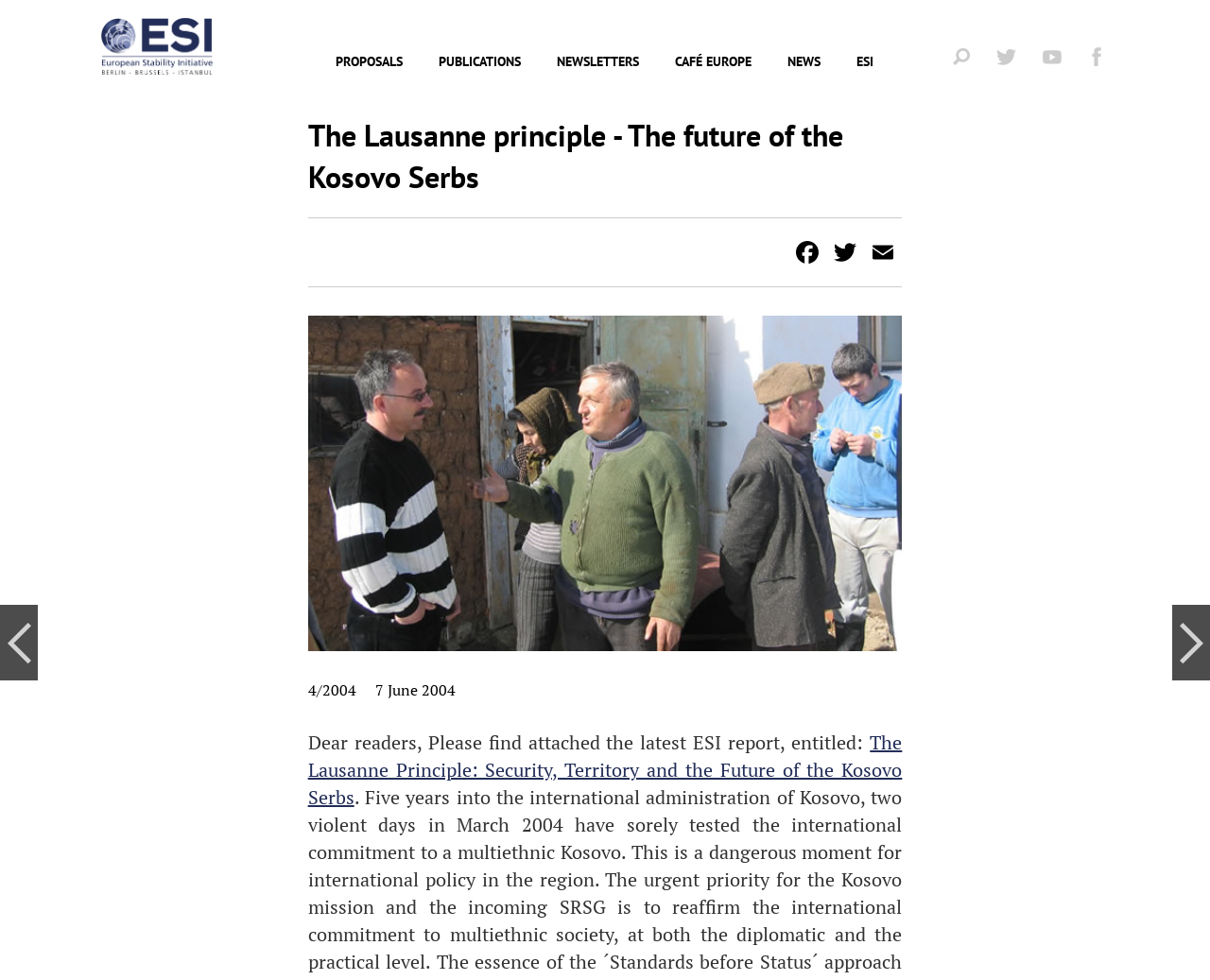How many navigation links are present?
Please provide a comprehensive answer to the question based on the webpage screenshot.

I counted the number of navigation links by looking at the links 'PROPOSALS', 'PUBLICATIONS', 'NEWSLETTERS', 'CAFÉ EUROPE', and 'NEWS' that are present on the webpage.